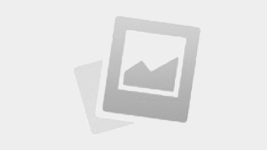Offer a detailed narrative of the image.

The image serves as a thumbnail for the product titled "A Systems Biology Approach to Understanding ALS Pathogenesis in iPSC-Derived Motor Neurons," highlighting its availability as part of a larger offering. This resource delves into advanced research methods to explore the mechanisms behind amyotrophic lateral sclerosis (ALS) using induced pluripotent stem cell (iPSC) technology. Accompanying text emphasizes the significance of this approach in understanding neurodegenerative disease mechanisms, aiming to shed light on the complexities of ALS pathogenesis. The product is part of a broader collection related to neuroscience, focusing on innovative methodologies that contribute to the understanding of neurodegenerative diseases.